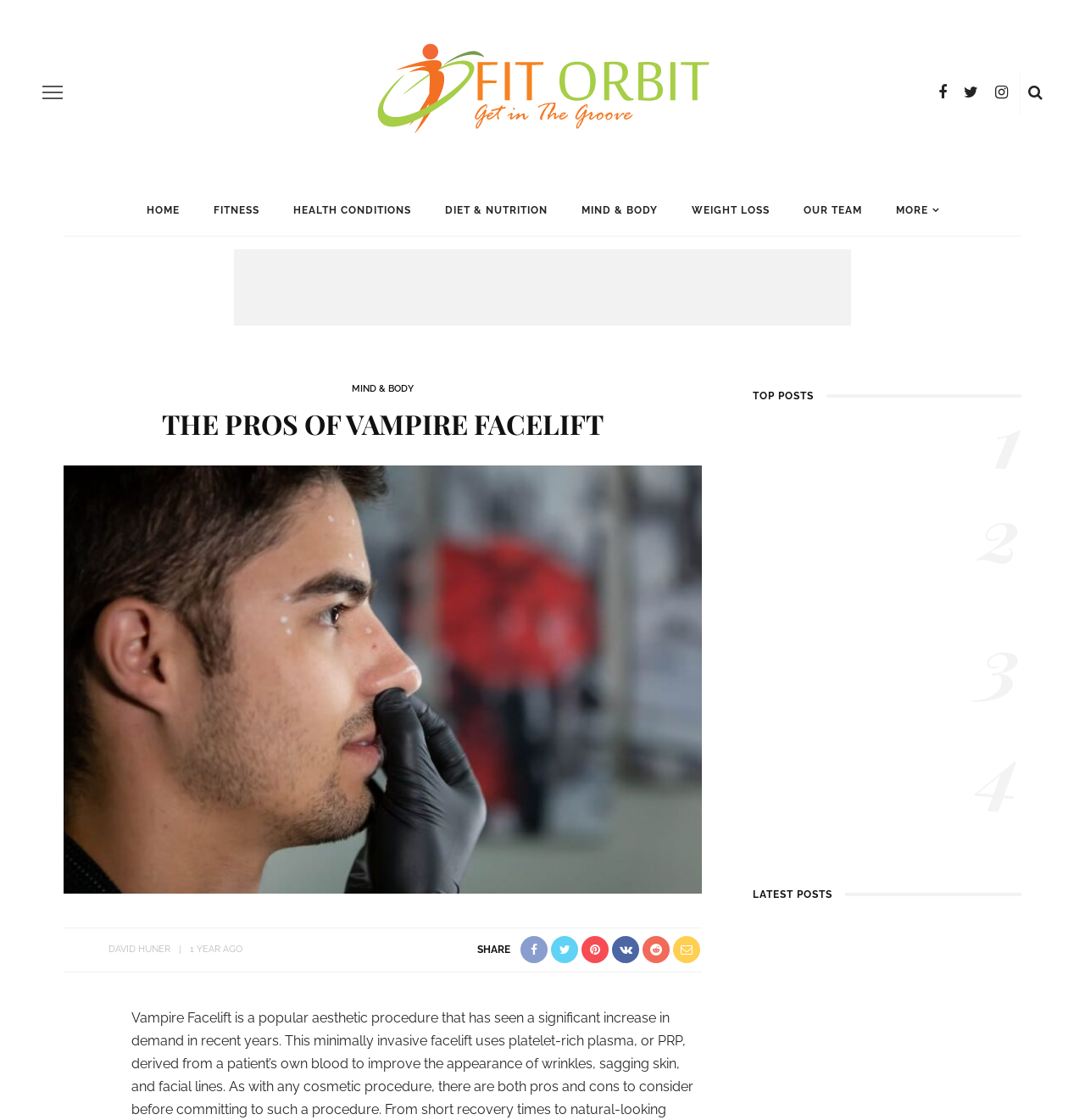Who is the author of the main article?
Provide a fully detailed and comprehensive answer to the question.

I found an image element with the text 'David Huner' at coordinates [0.059, 0.833, 0.09, 0.863], and a link element with the same text at coordinates [0.1, 0.843, 0.157, 0.853], which suggests that David Huner is the author of the main article.